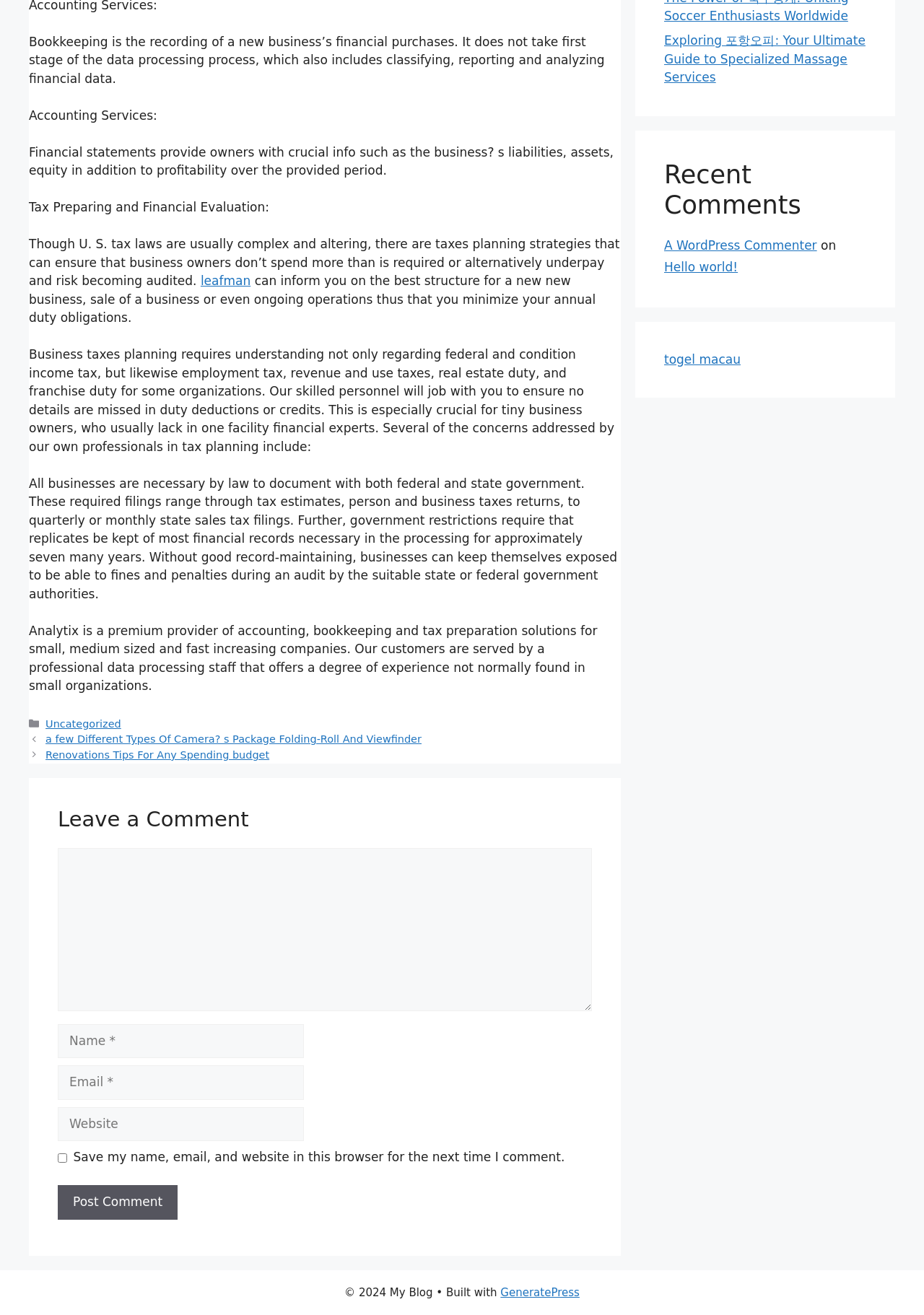Determine the bounding box coordinates (top-left x, top-left y, bottom-right x, bottom-right y) of the UI element described in the following text: parent_node: Comment name="url" placeholder="Website"

[0.062, 0.842, 0.329, 0.868]